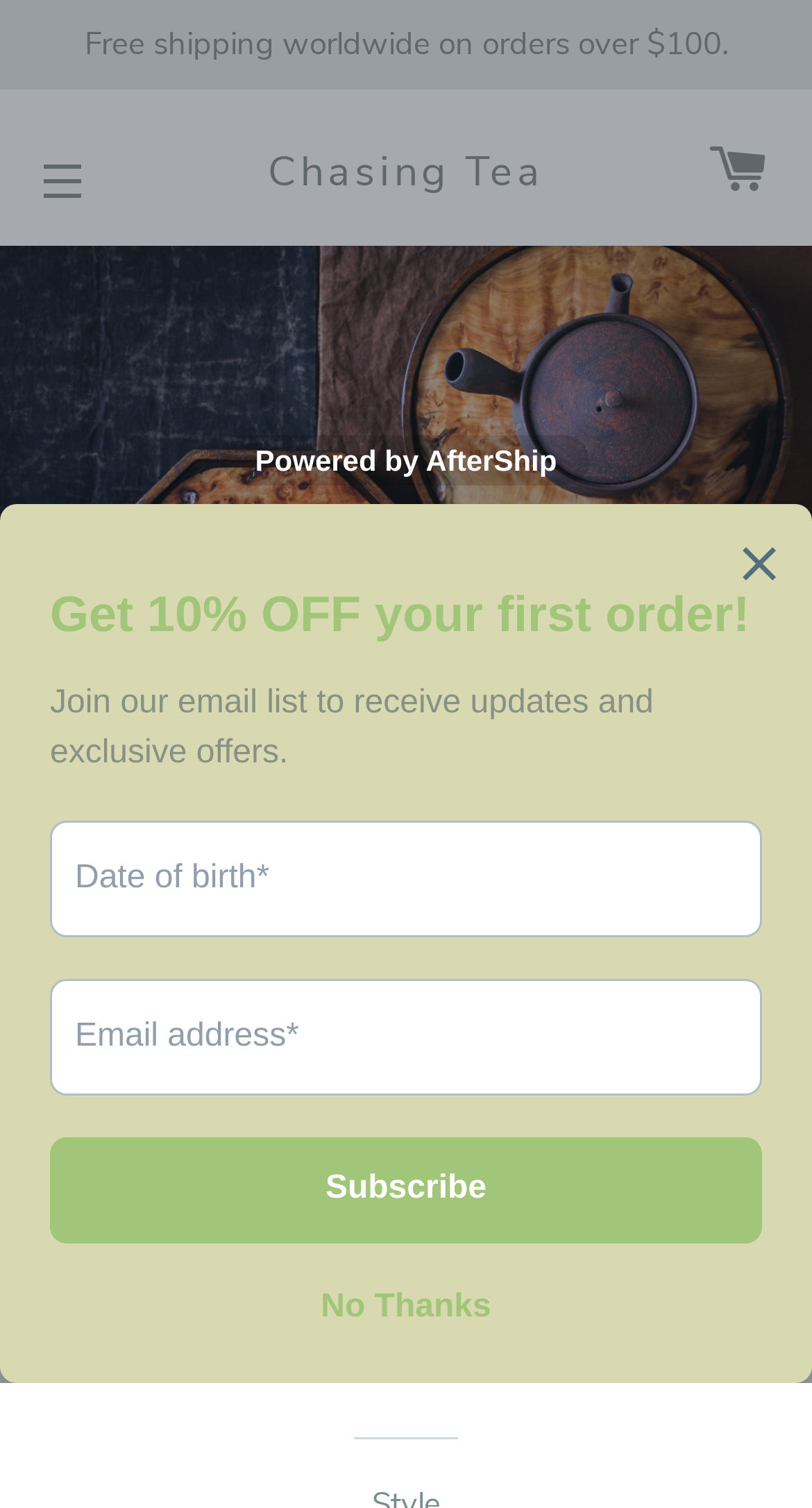Calculate the bounding box coordinates of the UI element given the description: "2".

[0.192, 0.594, 0.244, 0.622]